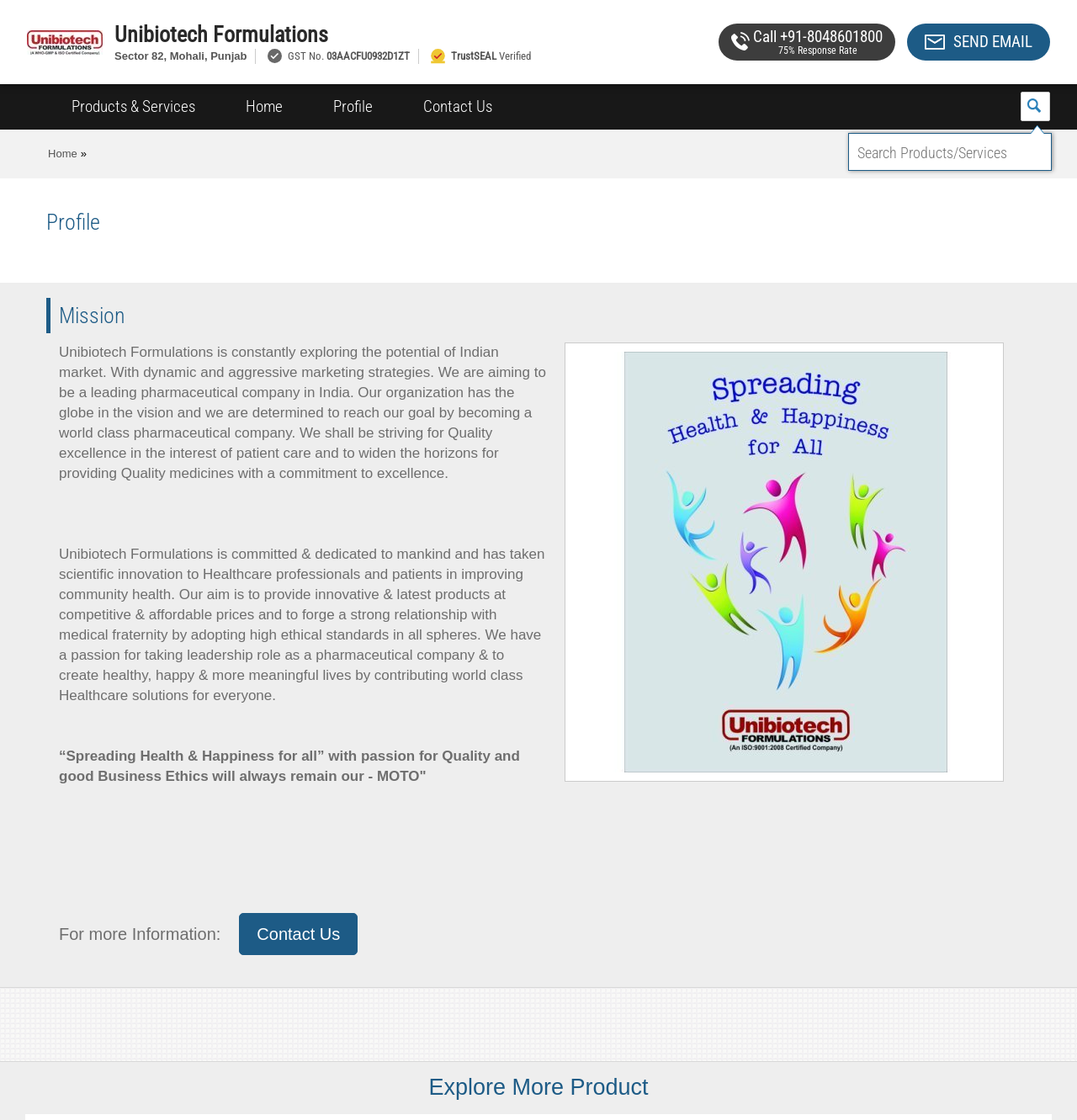Please provide the bounding box coordinates for the UI element as described: "Contact Us". The coordinates must be four floats between 0 and 1, represented as [left, top, right, bottom].

[0.37, 0.075, 0.48, 0.116]